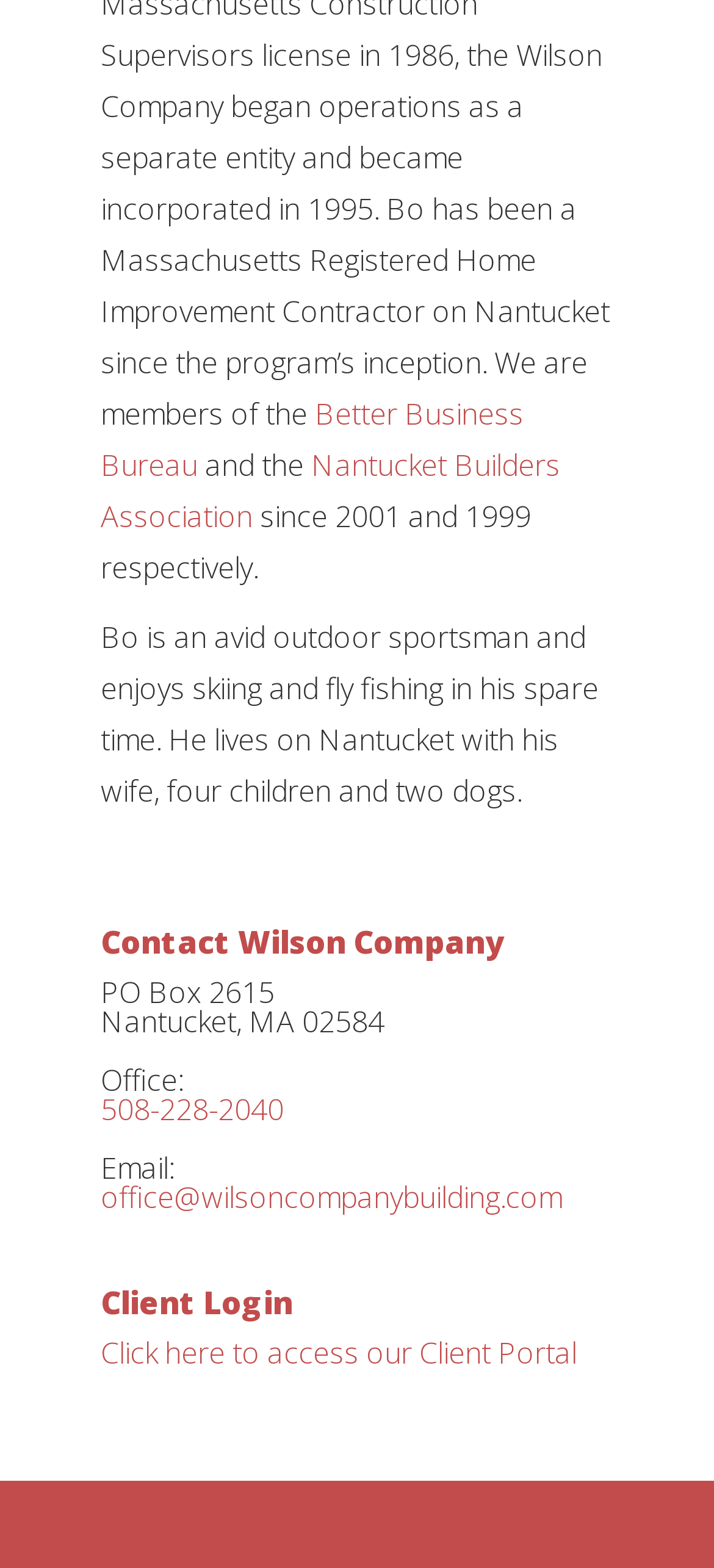Please answer the following query using a single word or phrase: 
What is the name of the association Bo is a member of?

Nantucket Builders Association